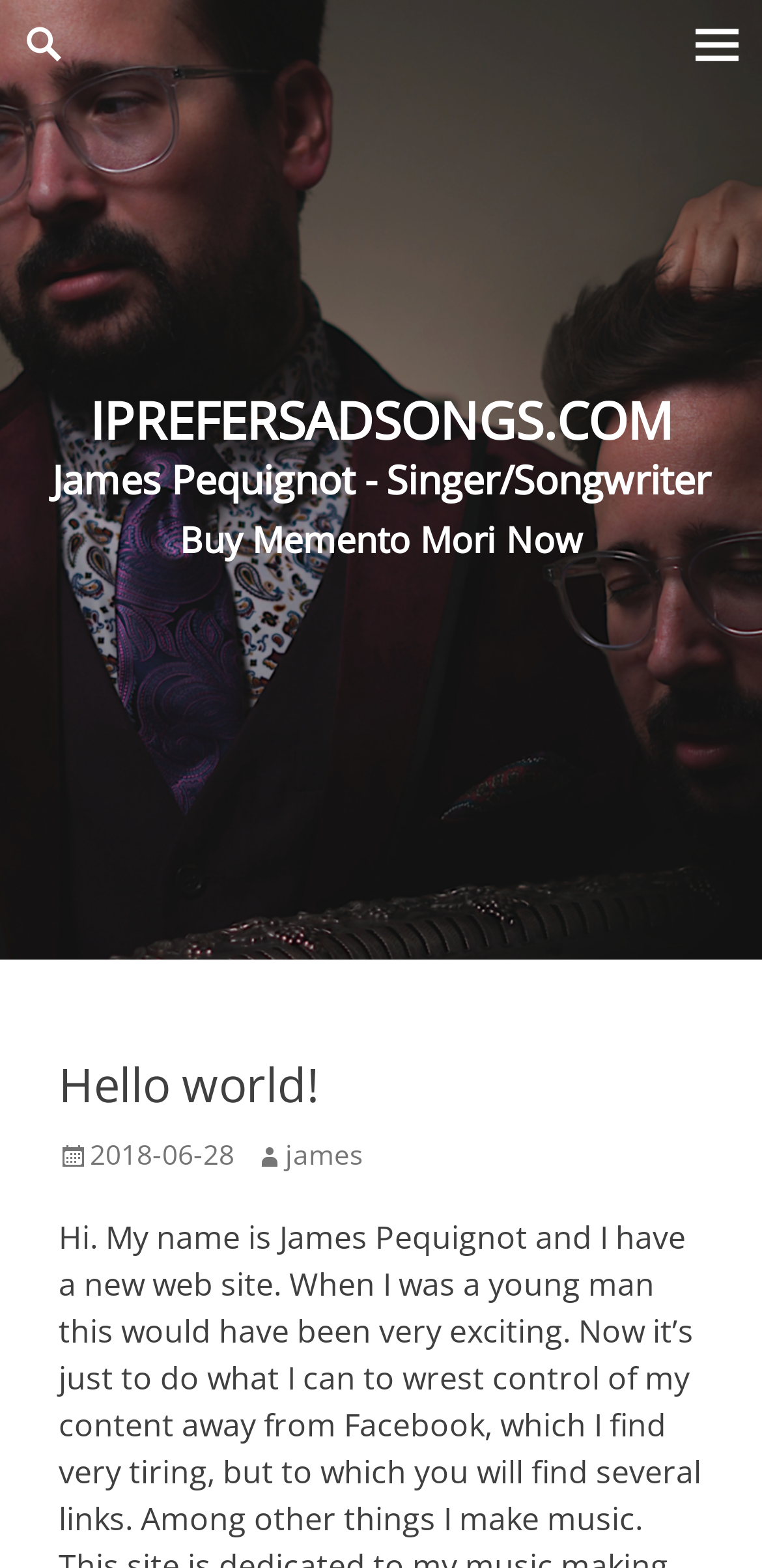Given the element description: "Buy Memento Mori Now", predict the bounding box coordinates of the UI element it refers to, using four float numbers between 0 and 1, i.e., [left, top, right, bottom].

[0.236, 0.328, 0.764, 0.362]